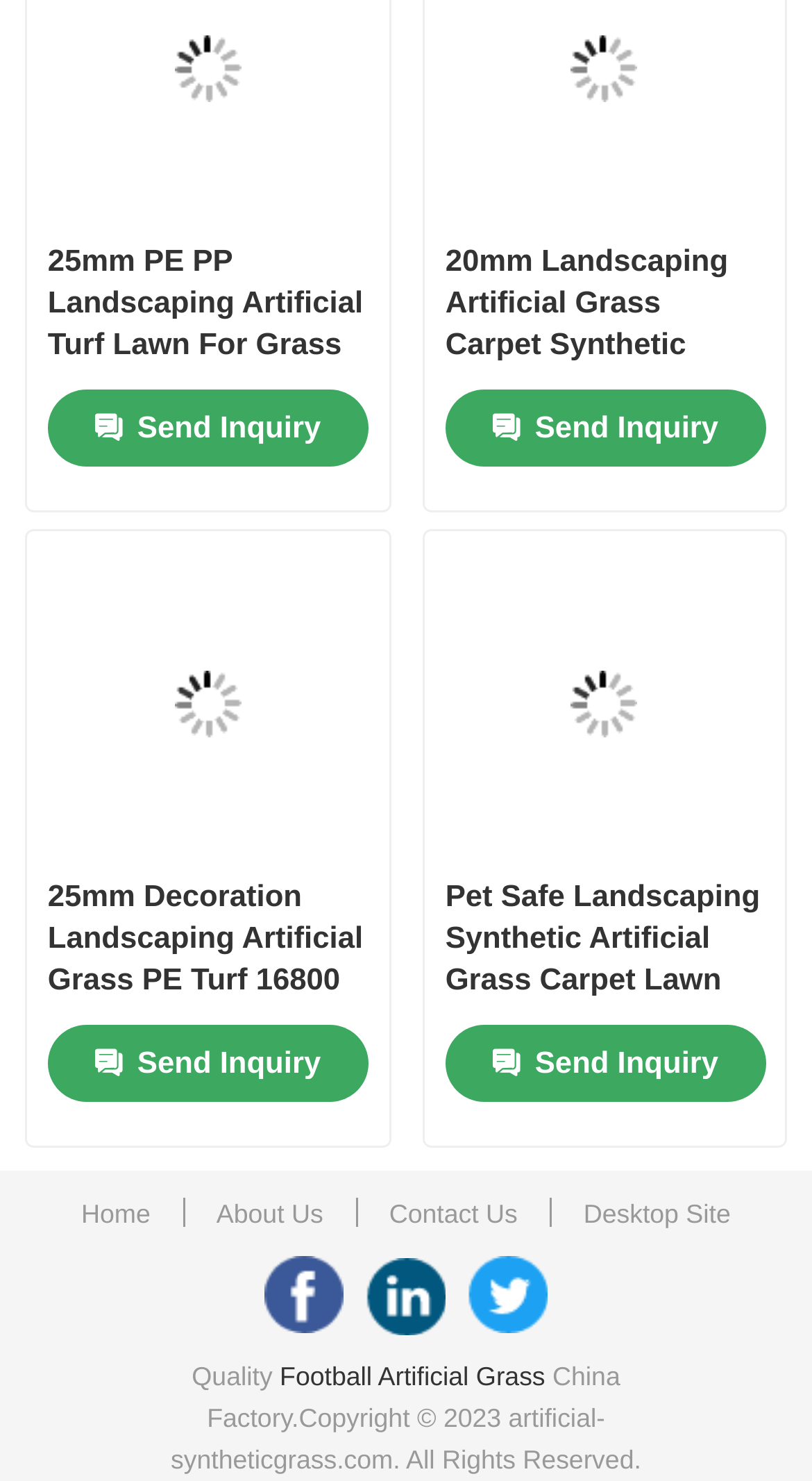Find the bounding box coordinates of the area to click in order to follow the instruction: "View the '25mm PE PP Landscaping Artificial Turf Lawn For Grass Front Garden' product".

[0.059, 0.163, 0.452, 0.248]